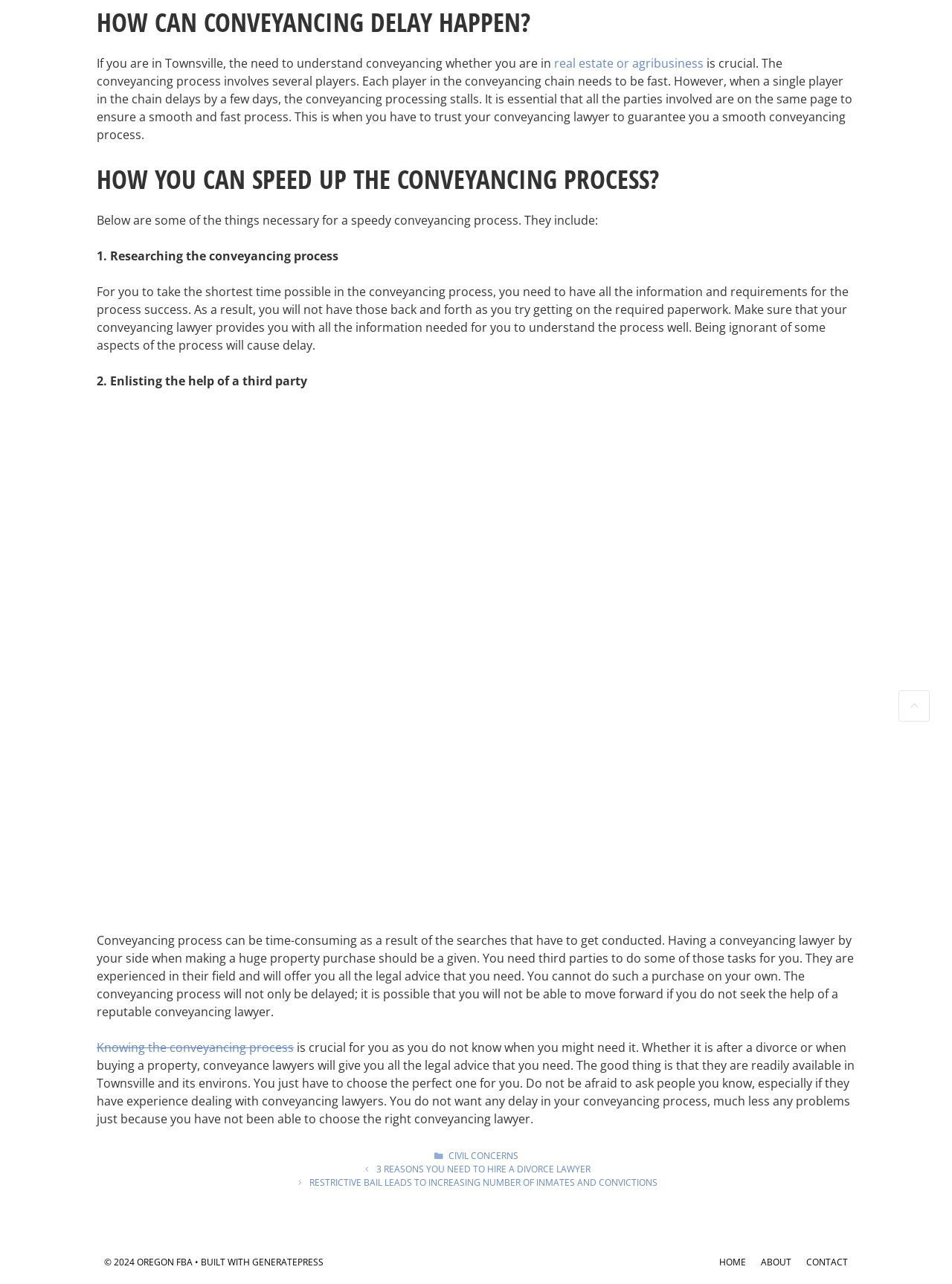Extract the bounding box coordinates for the HTML element that matches this description: "Home". The coordinates should be four float numbers between 0 and 1, i.e., [left, top, right, bottom].

[0.755, 0.978, 0.784, 0.988]